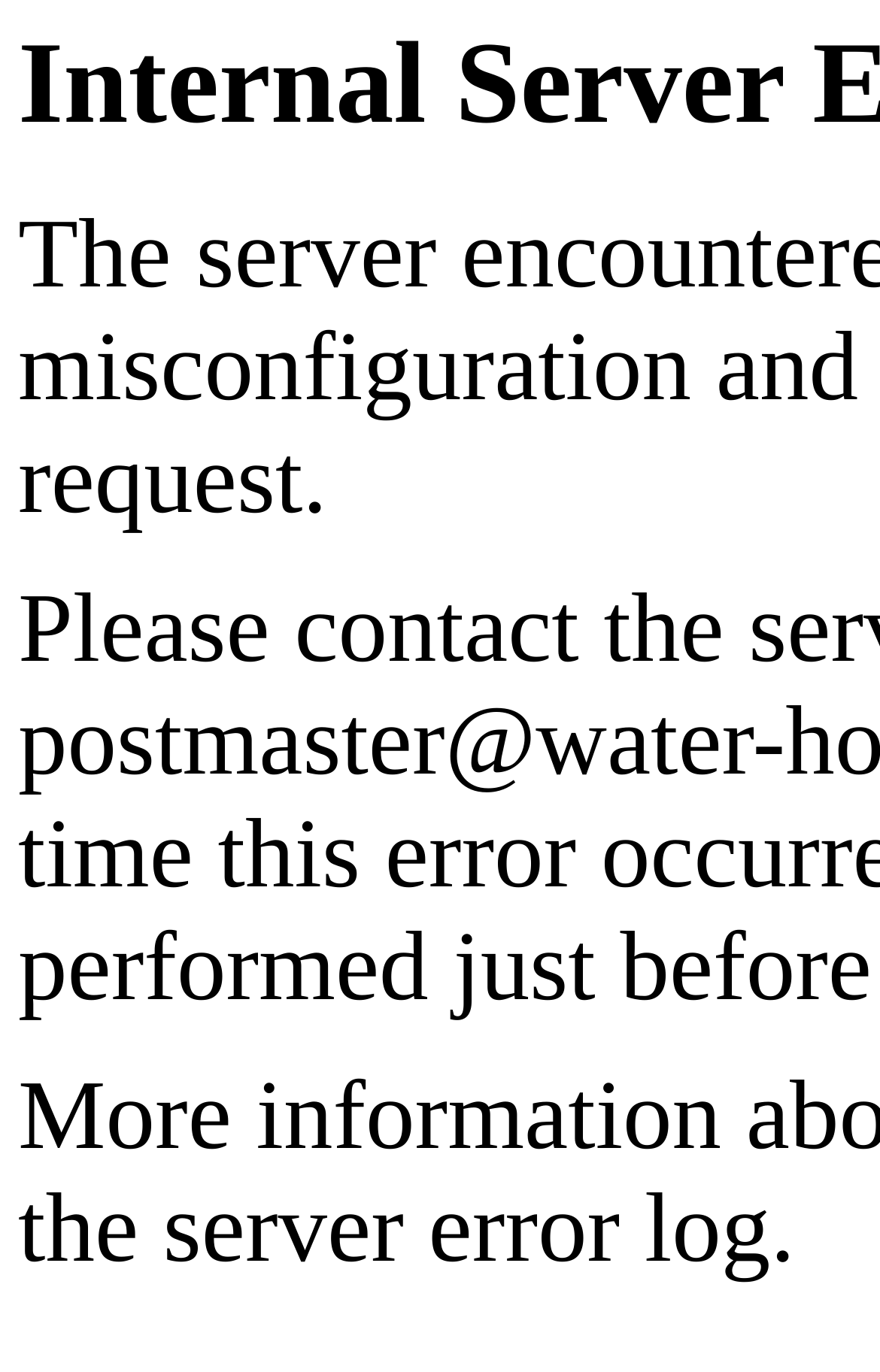Can you identify and provide the main heading of the webpage?

Internal Server Error